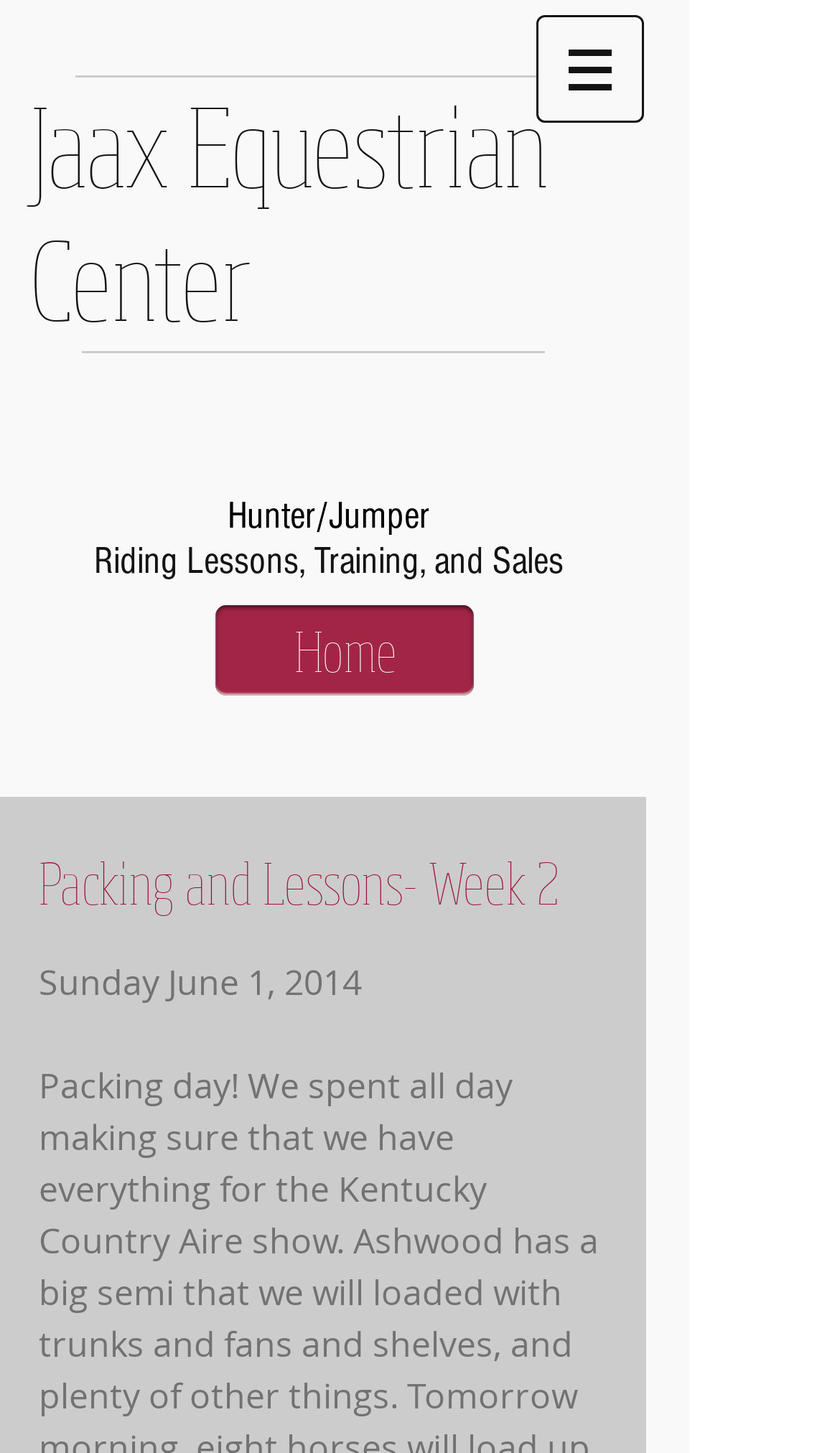What type of equestrian center is Jaax? Using the information from the screenshot, answer with a single word or phrase.

Hunter/Jumper